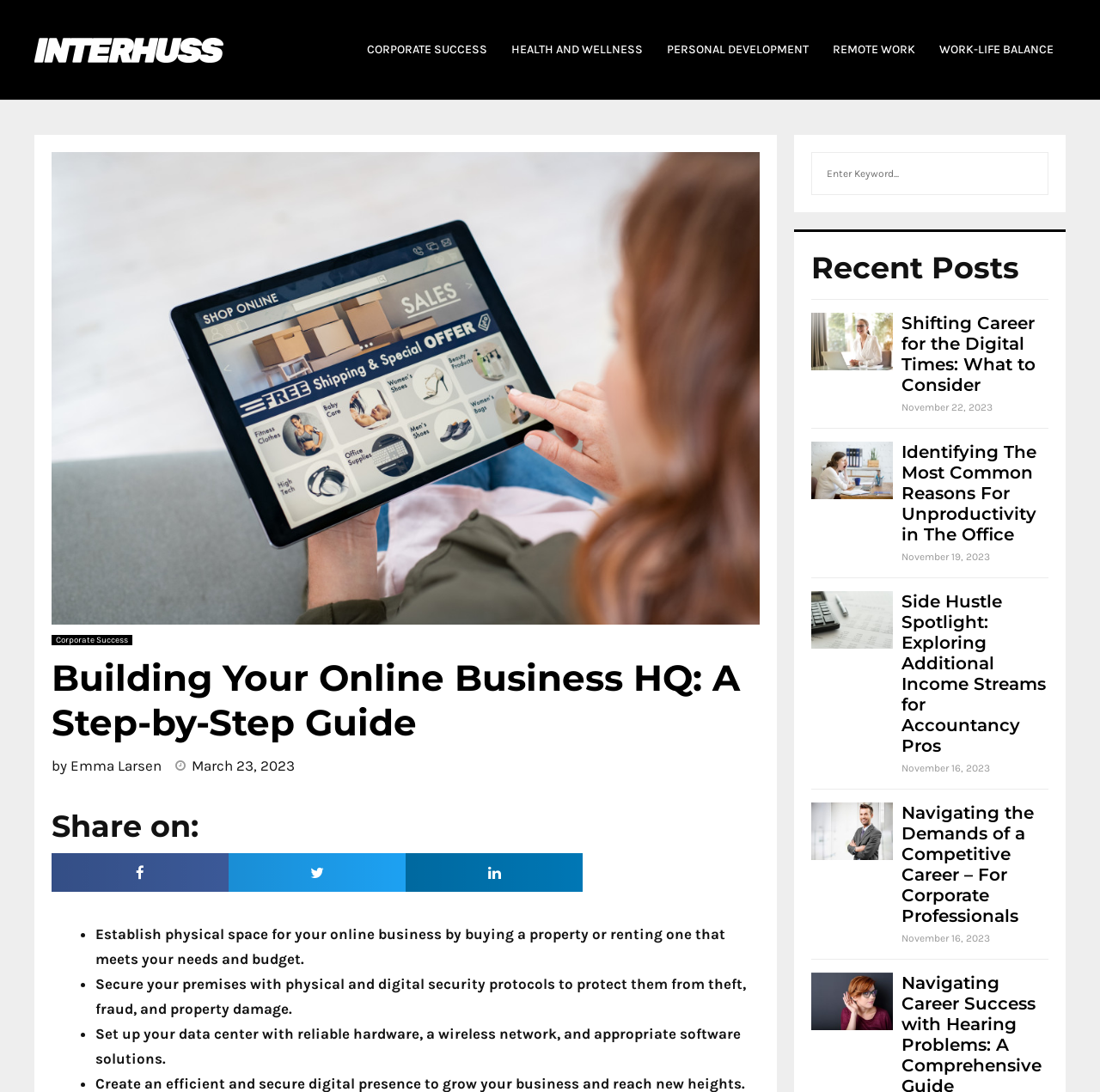Locate the bounding box for the described UI element: "aria-label="Share on facebook"". Ensure the coordinates are four float numbers between 0 and 1, formatted as [left, top, right, bottom].

[0.047, 0.782, 0.208, 0.817]